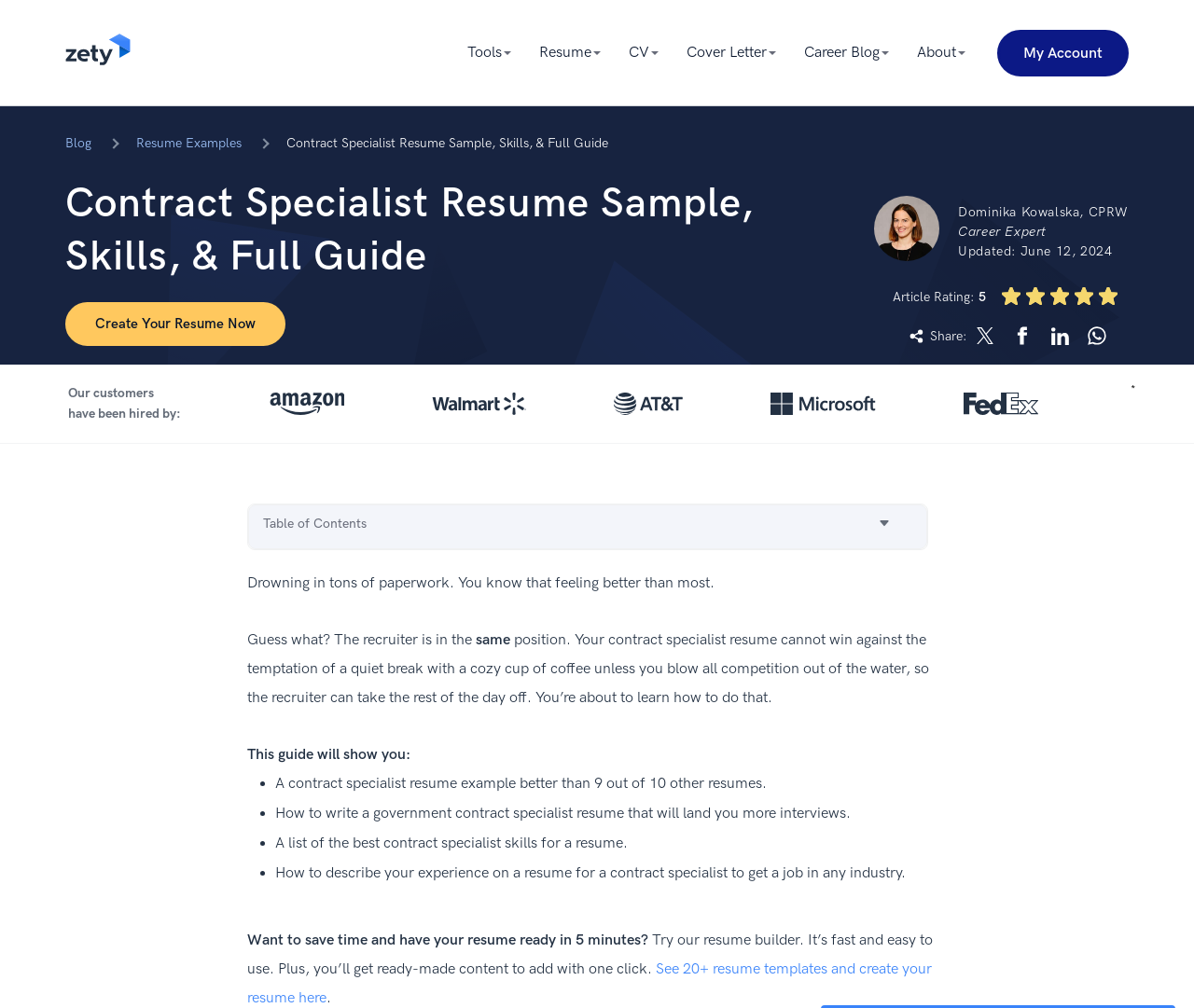How many share options are there?
Analyze the screenshot and provide a detailed answer to the question.

The answer can be found by looking at the link elements with the text 'Share on X', 'Share on Facebook', 'Share on Linkedin', and 'Share on Whatsapp' which are located next to the 'Share:' text.